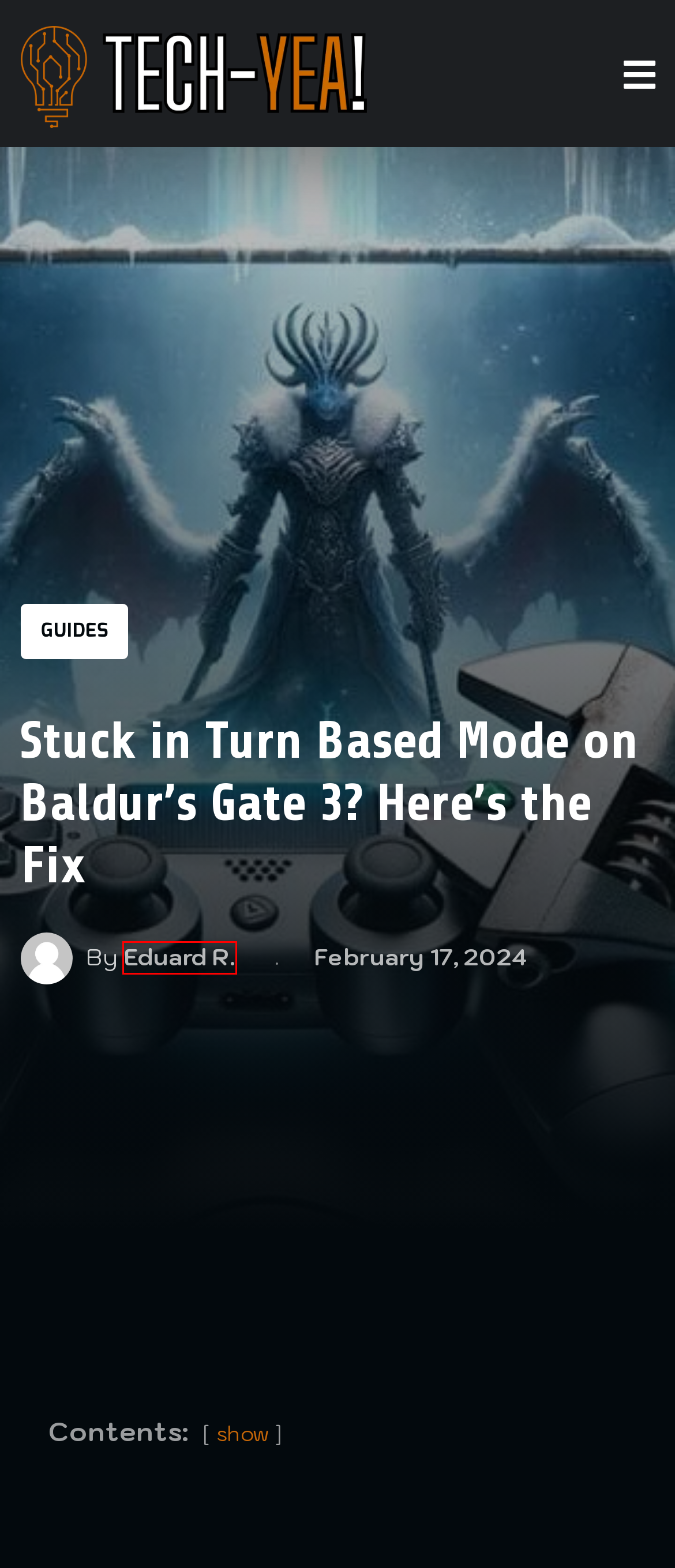Given a screenshot of a webpage with a red bounding box highlighting a UI element, choose the description that best corresponds to the new webpage after clicking the element within the red bounding box. Here are your options:
A. Nvidia Geforce RTX 4090 Vs RTX 3090 ▸ Tech-Yea
B. Tech-Yea | Where Tech meets Tomorrow. ▸ Tech-Yea
C. Best Monitors for Macbook Pro ▸ Tech-Yea
D. PSU Wattage and Lifespan Calculator - Calculate PSU Wattage for Your PC Build
E. Helldivers 1 vs Helldivers 2 - Comparisson
F. Eduard R. ▸ Tech-Yea
G. About Us ▸ Tech-Yea
H. Guides ▸ Tech-Yea

F